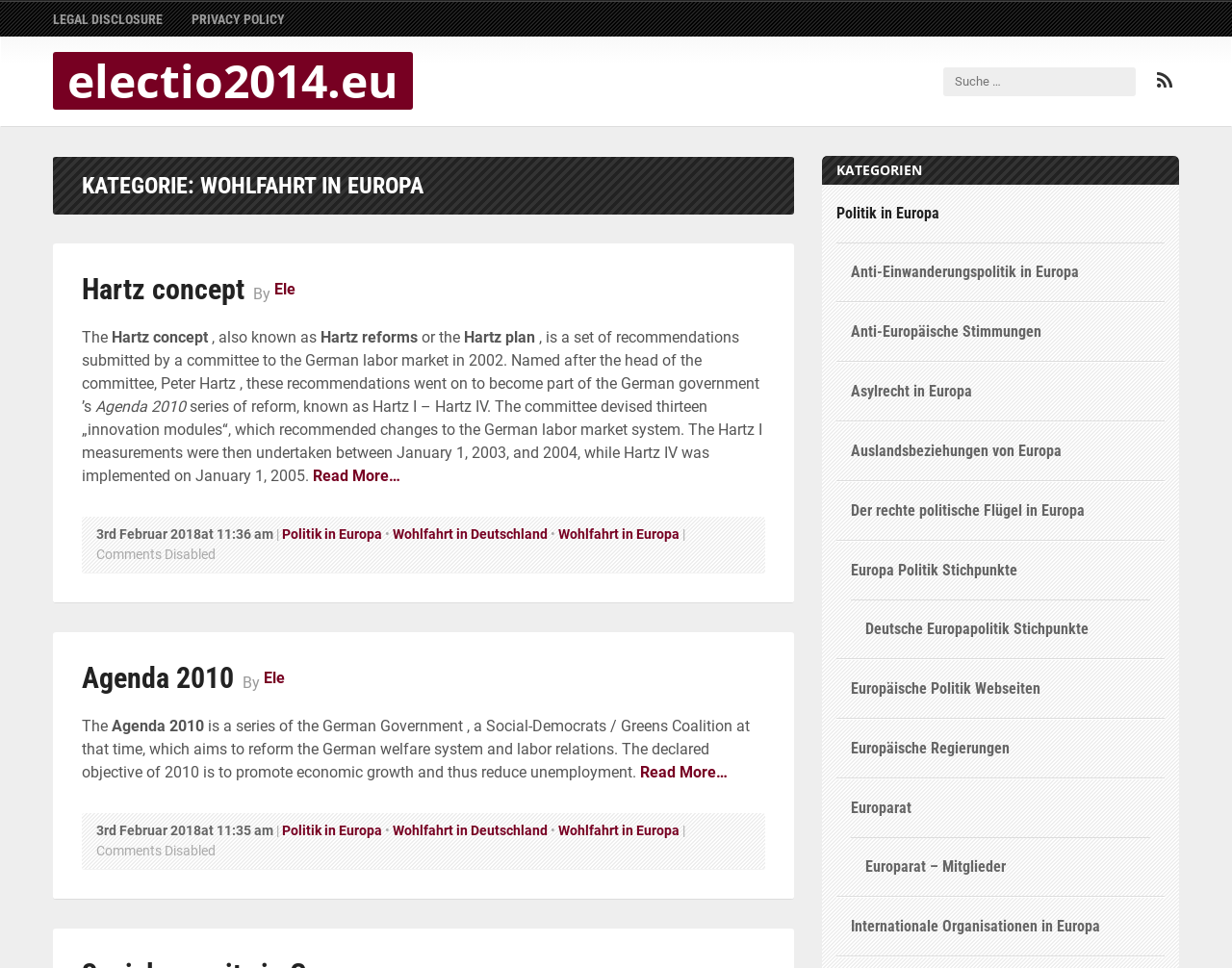Identify the bounding box coordinates of the region that should be clicked to execute the following instruction: "Search for something".

[0.754, 0.069, 0.922, 0.099]